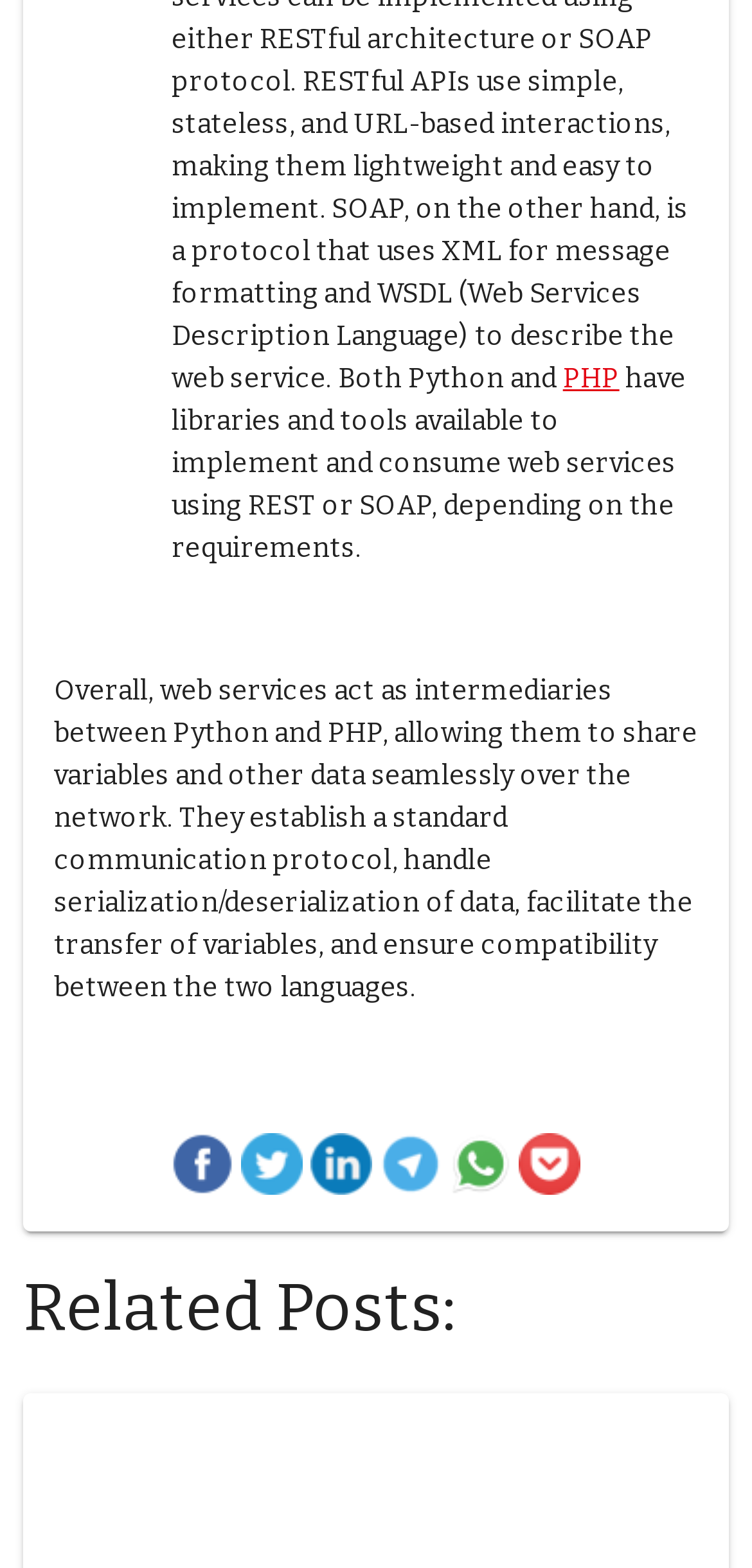What is the purpose of web services?
Based on the image, answer the question in a detailed manner.

According to the webpage, web services act as intermediaries between Python and PHP, allowing them to share variables and other data seamlessly over the network. They establish a standard communication protocol, handle serialization/deserialization of data, facilitate the transfer of variables, and ensure compatibility between the two languages.